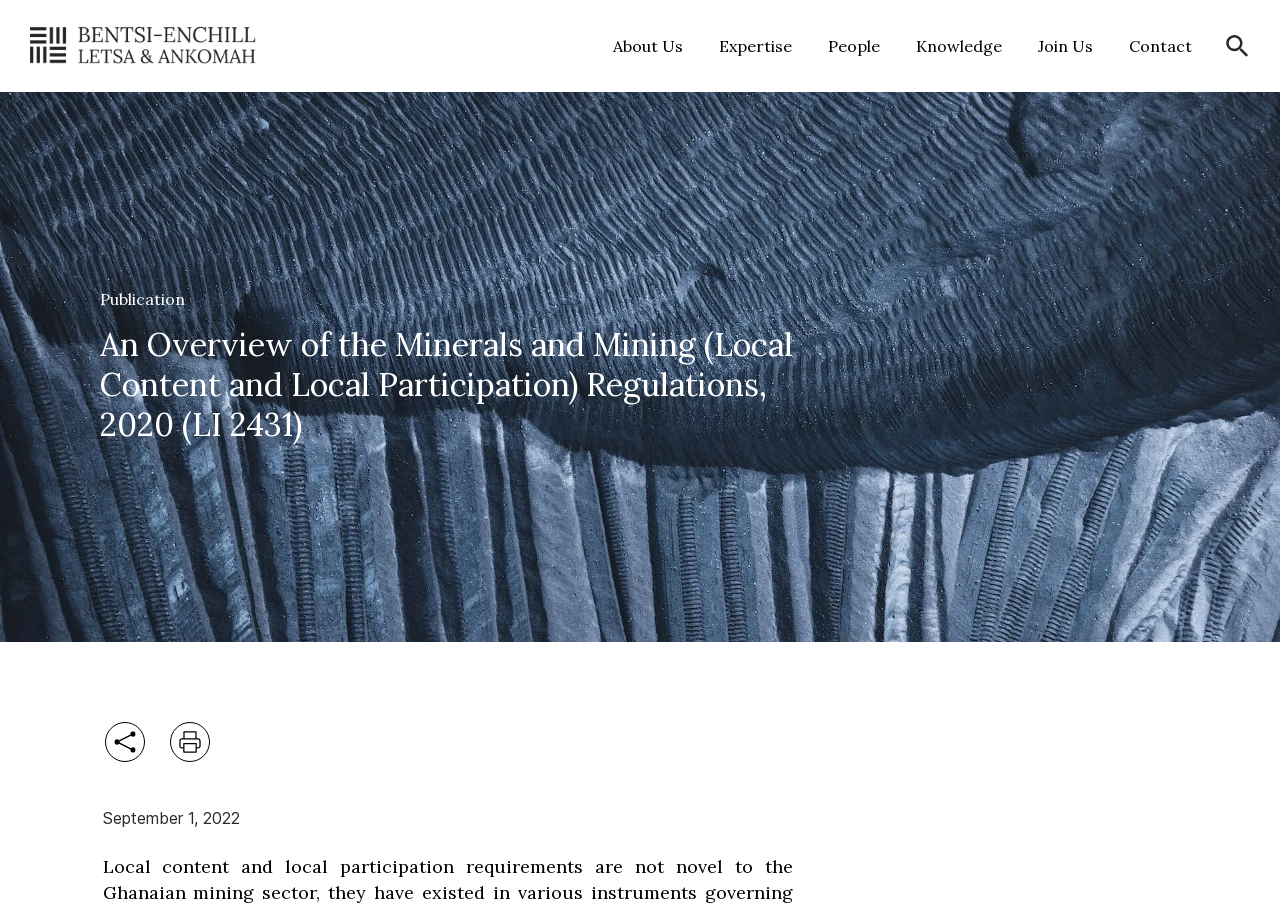Please find and generate the text of the main header of the webpage.

An Overview of the Minerals and Mining (Local Content and Local Participation) Regulations, 2020 (LI 2431)